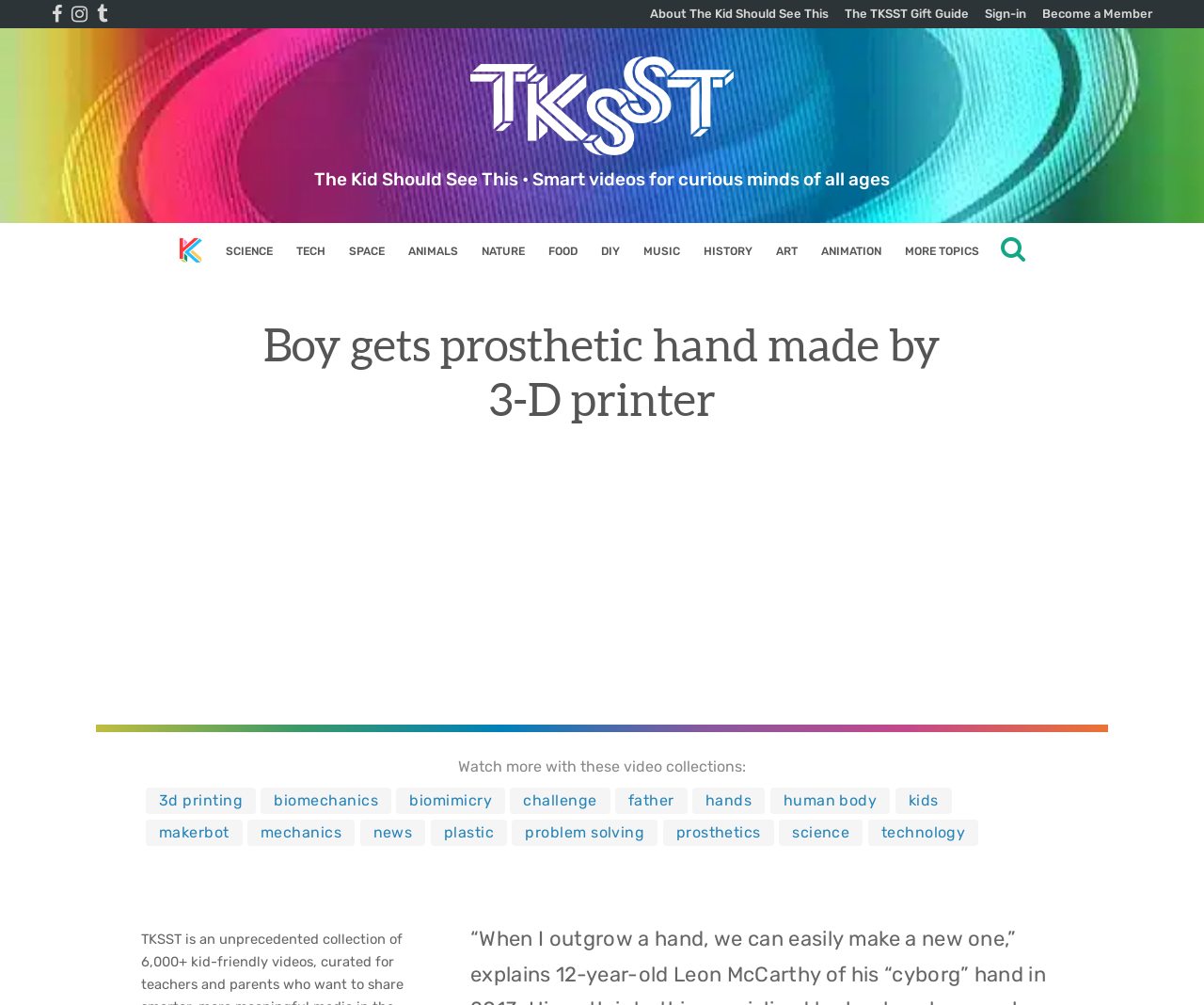Answer in one word or a short phrase: 
What is the name of the website?

The Kid Should See This